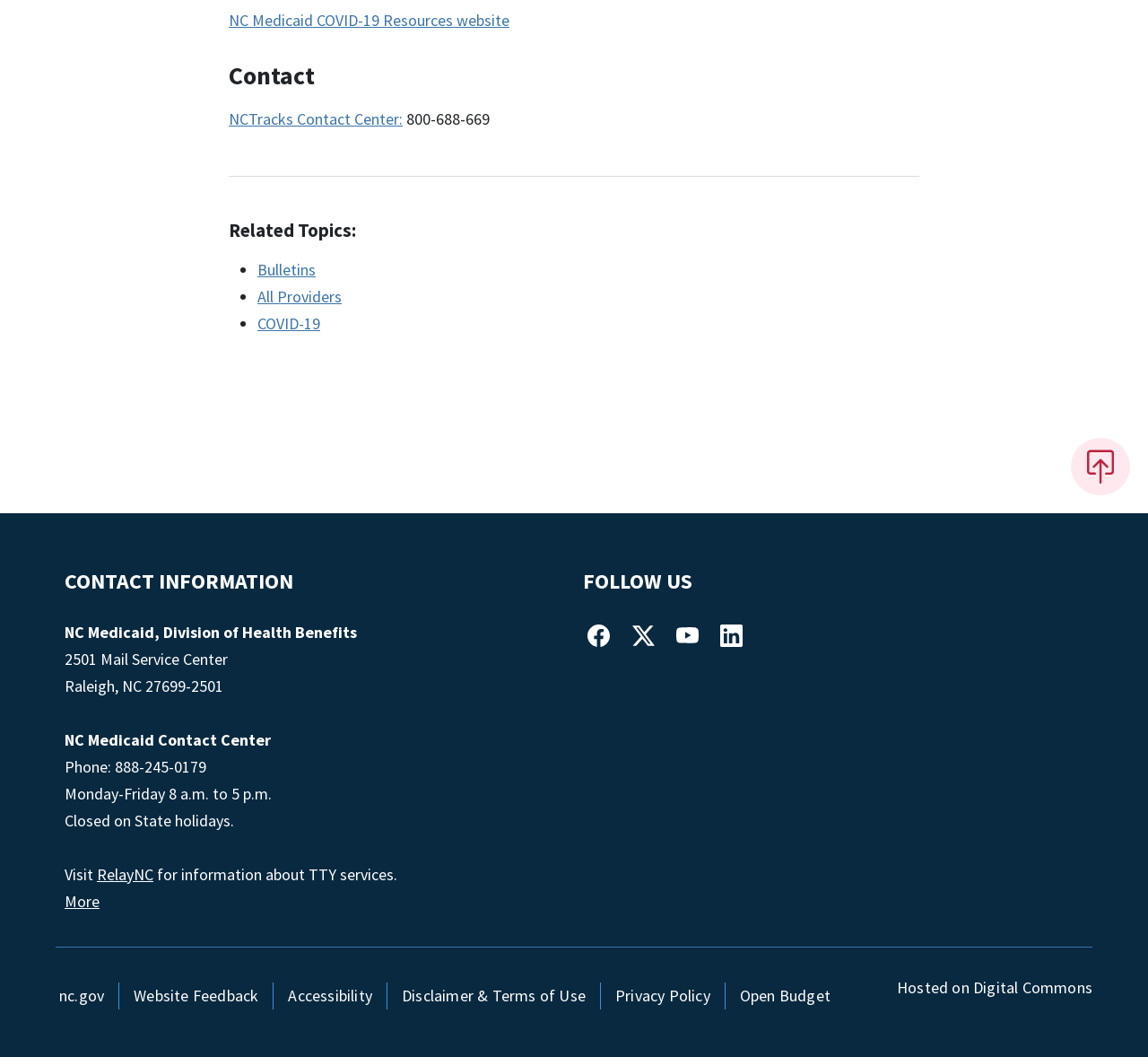Find the bounding box coordinates of the element to click in order to complete the given instruction: "Visit COVID-19 resources."

[0.224, 0.293, 0.801, 0.319]